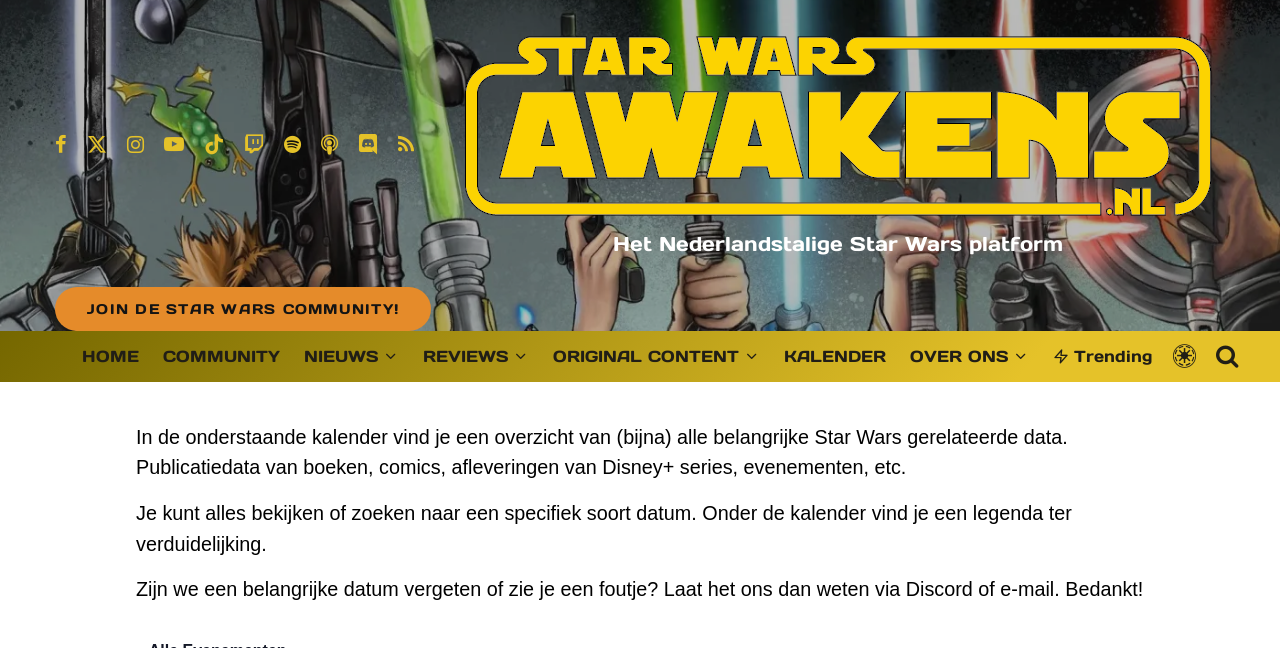Based on the element description: "aria-label="X"", identify the UI element and provide its bounding box coordinates. Use four float numbers between 0 and 1, [left, top, right, bottom].

[0.06, 0.206, 0.091, 0.237]